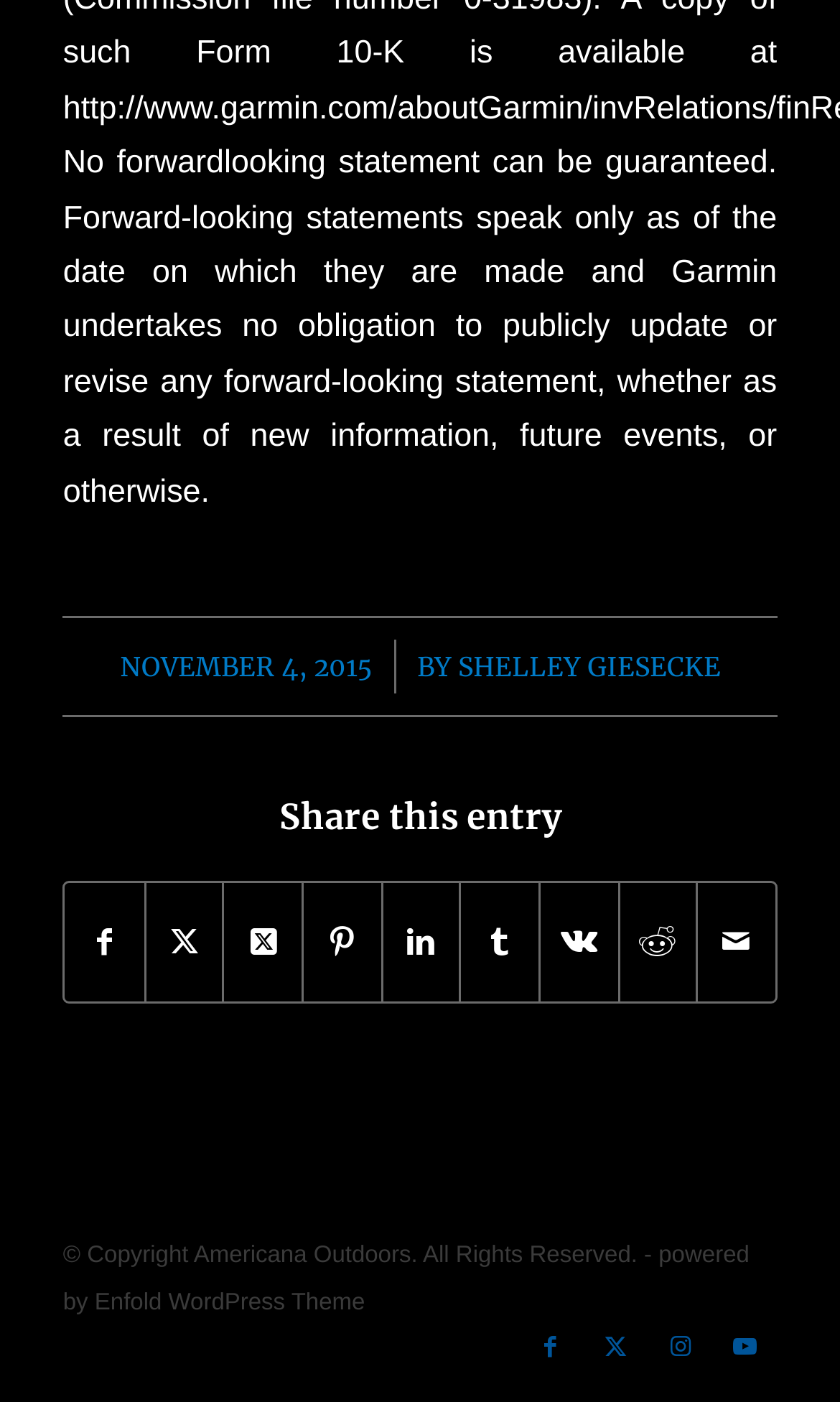Provide the bounding box coordinates of the section that needs to be clicked to accomplish the following instruction: "Check the copyright information."

[0.075, 0.886, 0.784, 0.905]